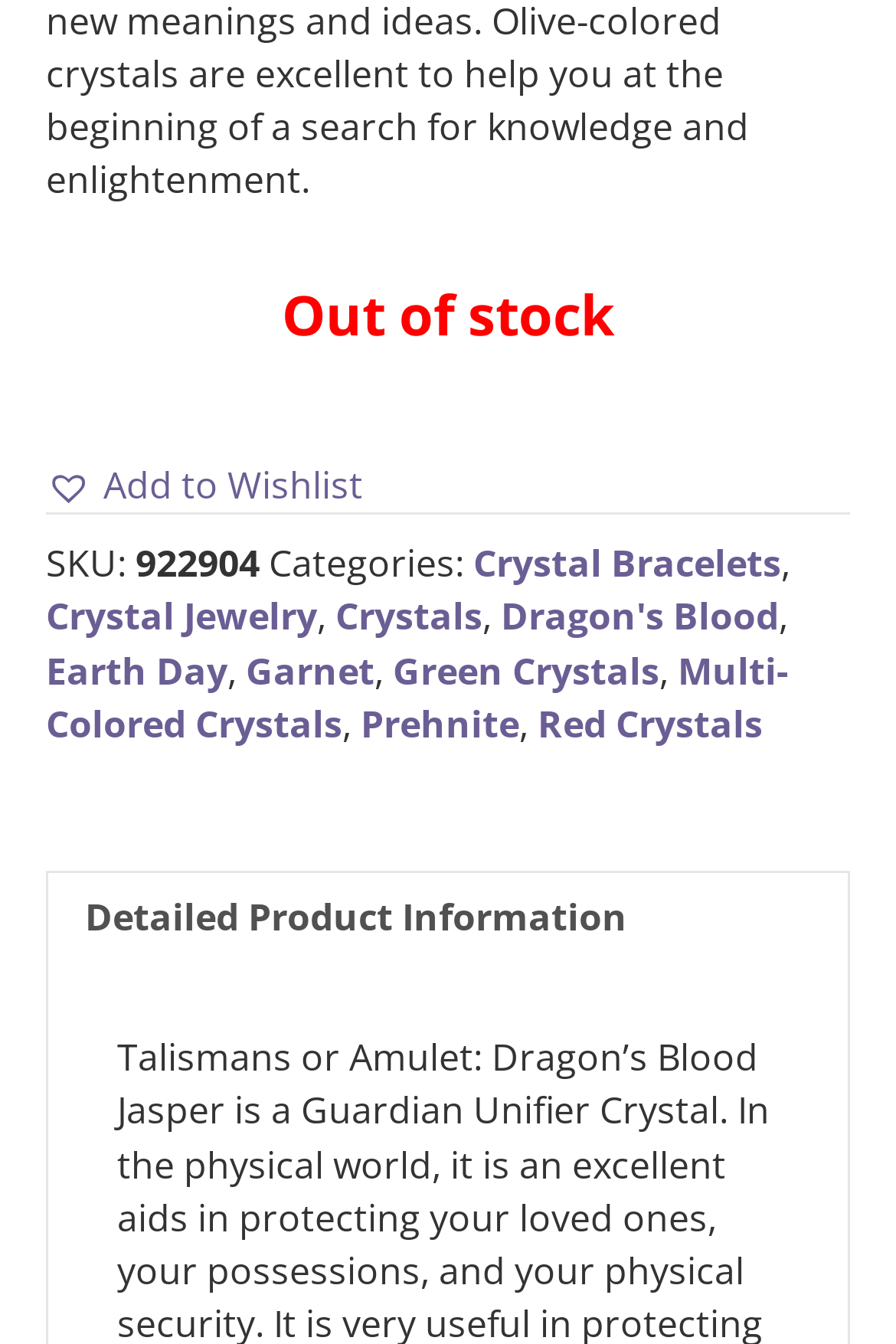What type of information can be found in the 'Detailed Product Information' tab?
Look at the webpage screenshot and answer the question with a detailed explanation.

The webpage contains a tab labeled 'Detailed Product Information', which implies that clicking this tab will display detailed information about the product, such as its features, specifications, and other relevant details.